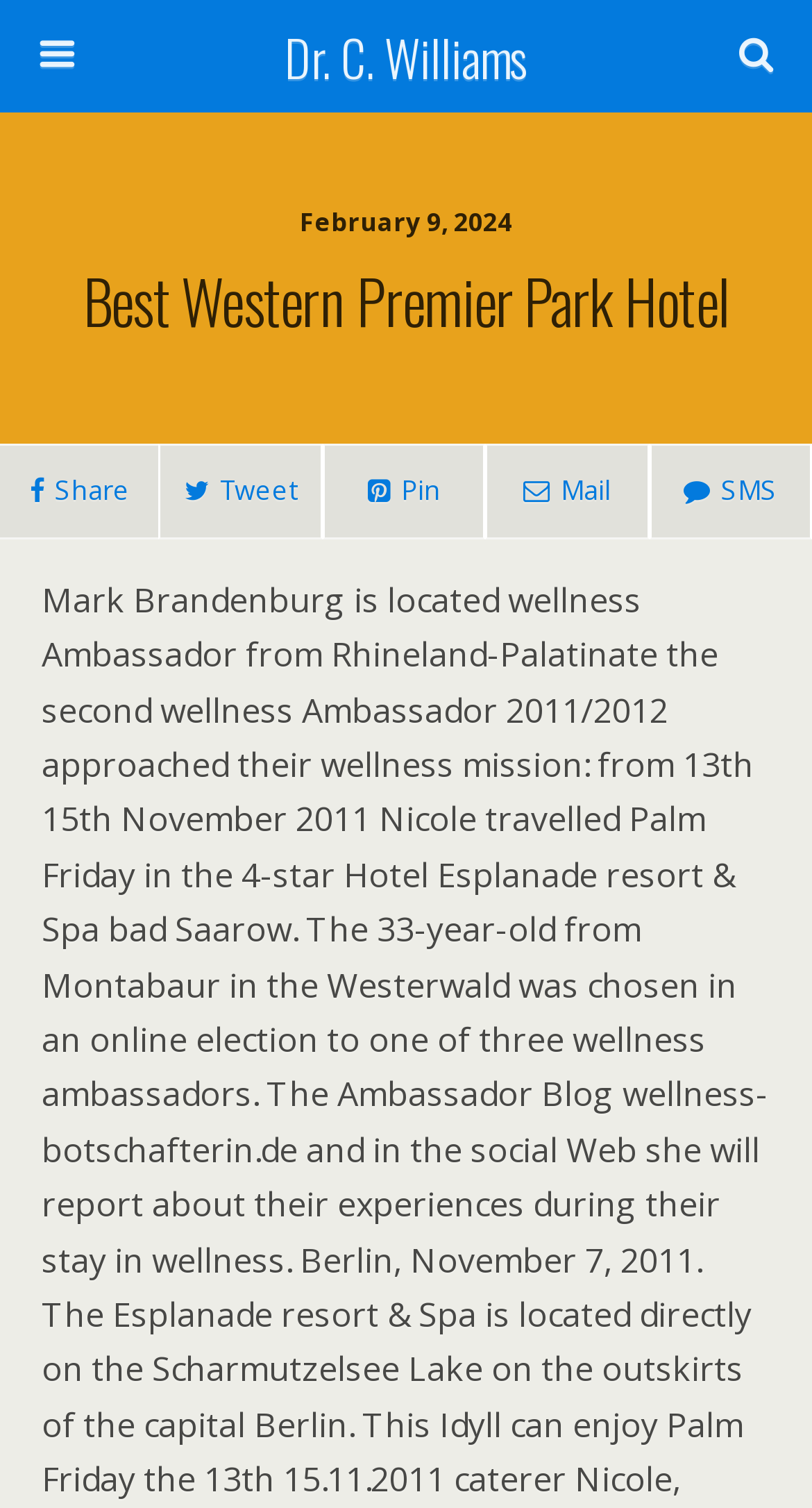Identify the main heading of the webpage and provide its text content.

Best Western Premier Park Hotel